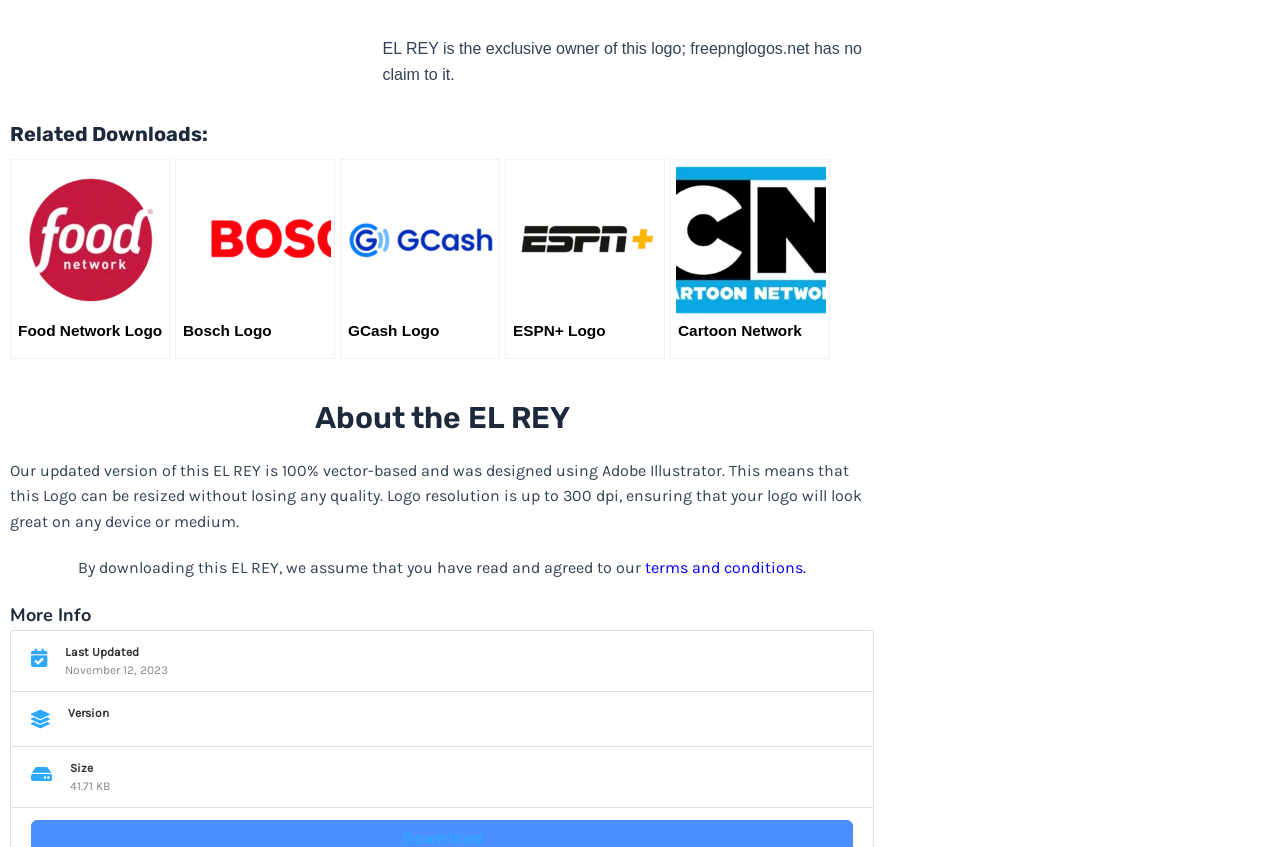What is the last updated date of the EL REY logo?
Please use the visual content to give a single word or phrase answer.

November 12, 2023